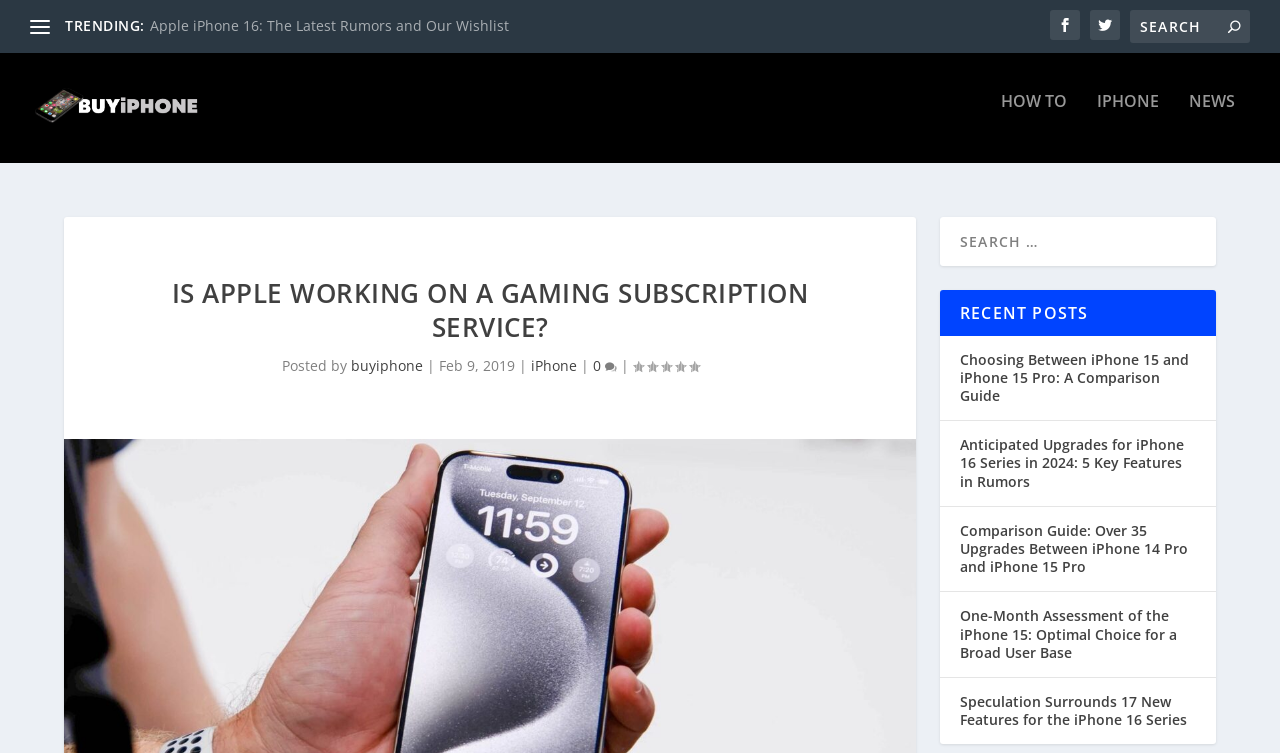How many trending articles are listed?
Provide a detailed answer to the question using information from the image.

I found a heading 'TRENDING:' and below it, there is a link 'Apple iPhone 16: The Latest Rumors and Our Wishlist', which suggests that there is only one trending article listed.